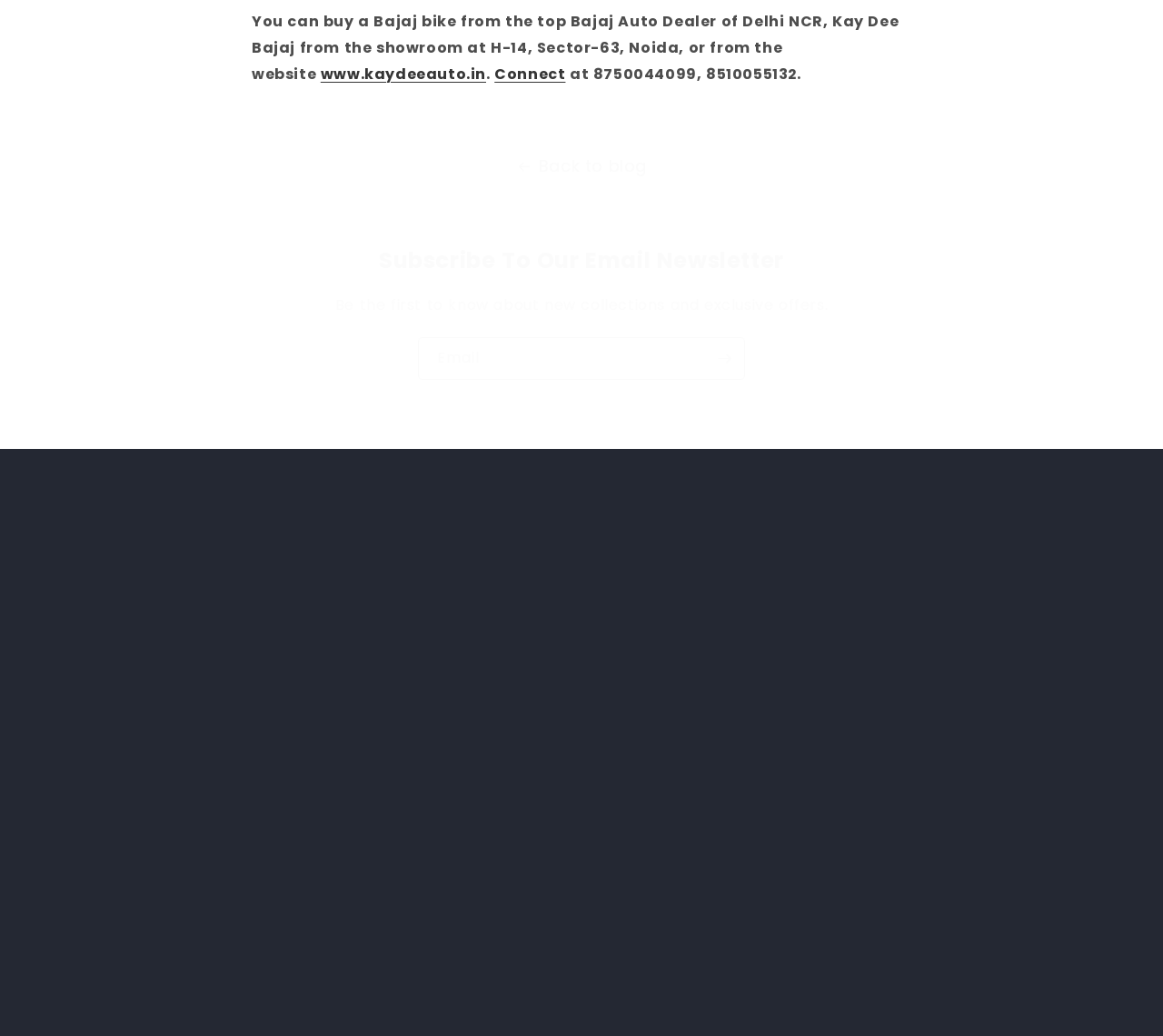Identify the bounding box coordinates for the region to click in order to carry out this instruction: "Subscribe to the email newsletter". Provide the coordinates using four float numbers between 0 and 1, formatted as [left, top, right, bottom].

[0.36, 0.326, 0.64, 0.366]